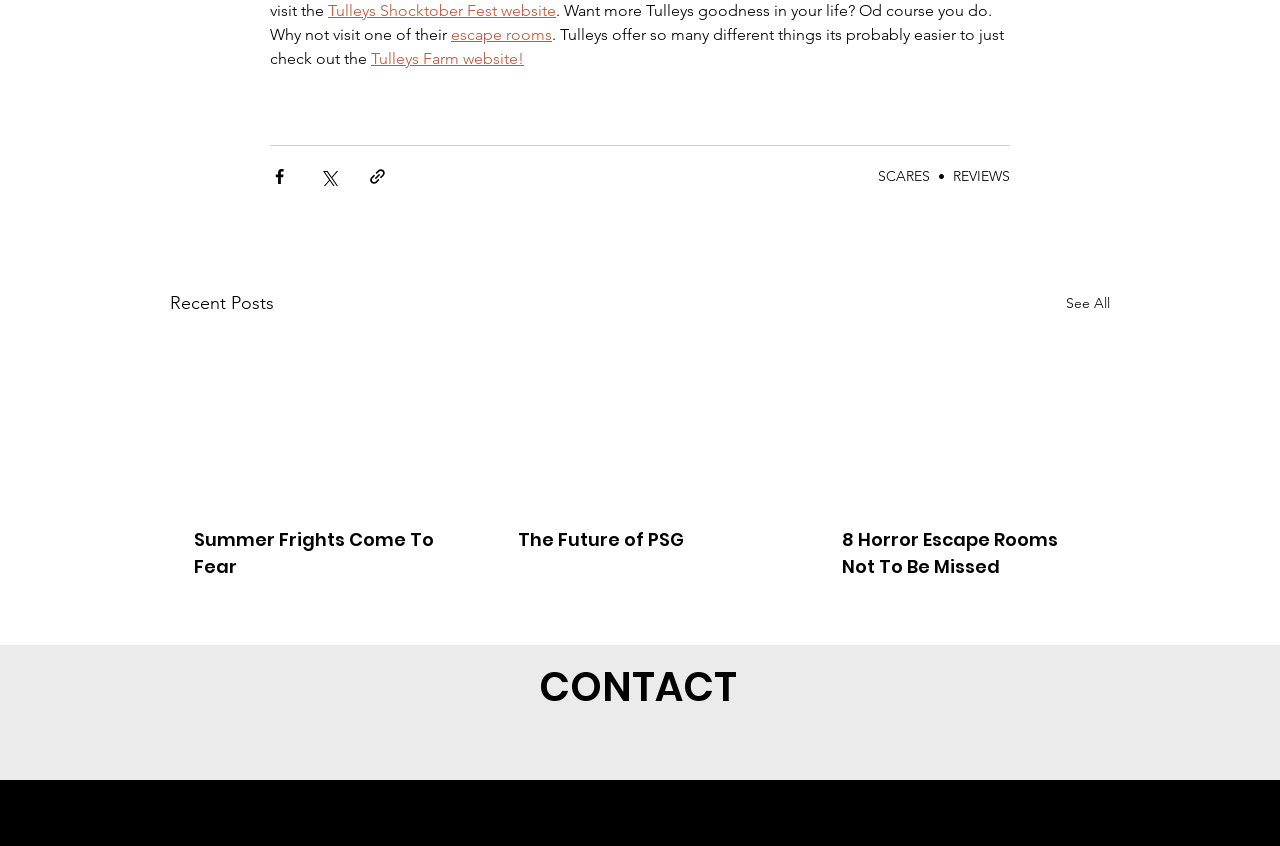Determine the bounding box coordinates of the section to be clicked to follow the instruction: "Read SCARES". The coordinates should be given as four float numbers between 0 and 1, formatted as [left, top, right, bottom].

[0.686, 0.197, 0.727, 0.219]